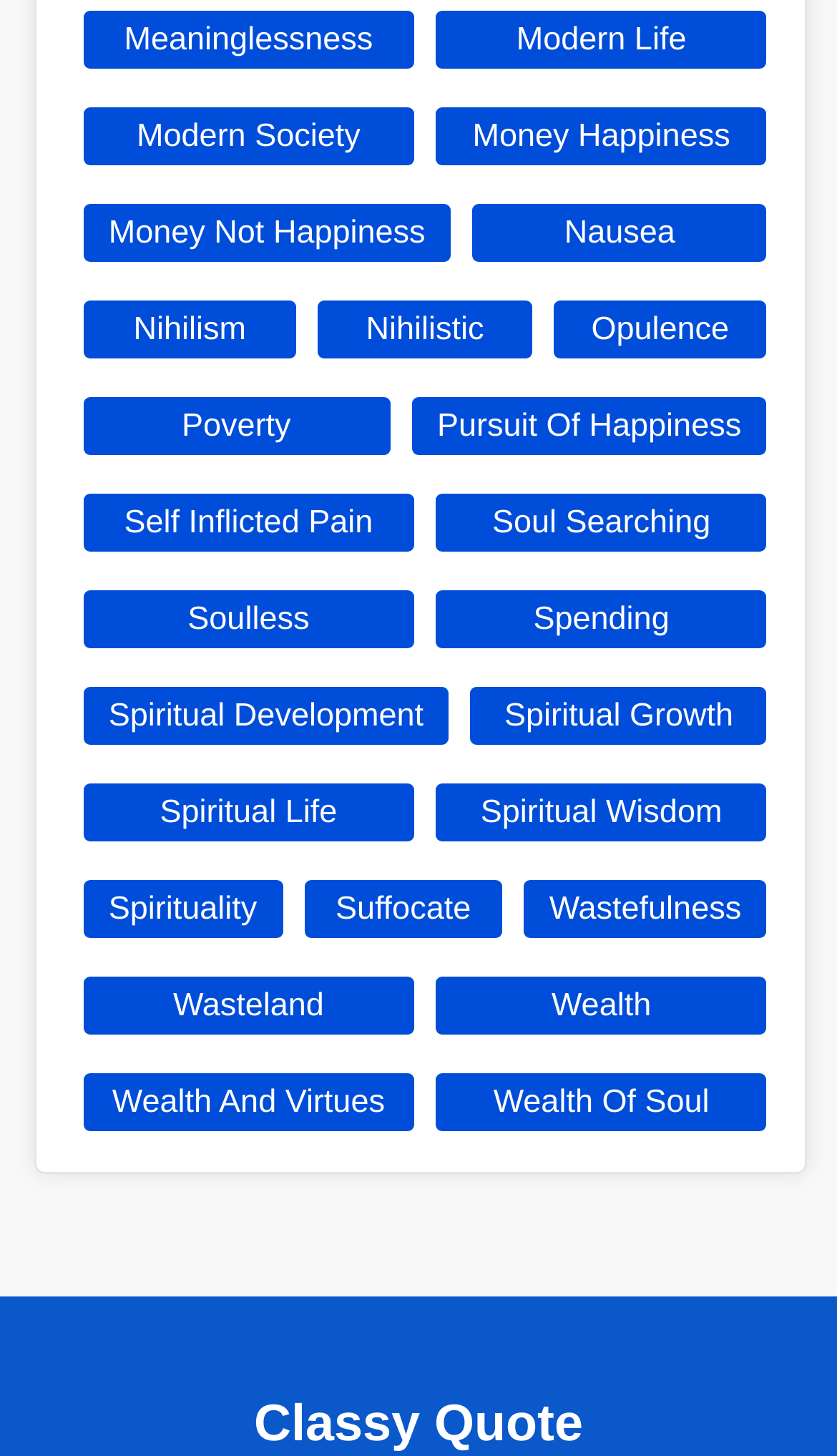How many links are related to spirituality? Analyze the screenshot and reply with just one word or a short phrase.

5